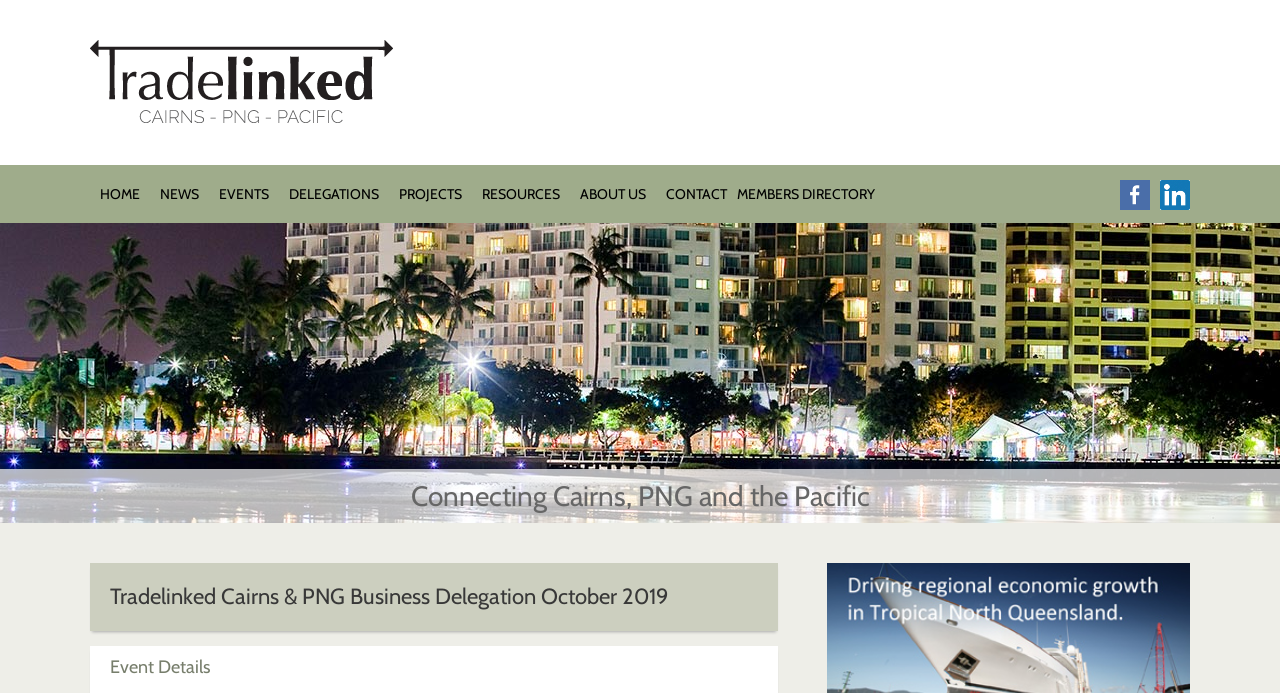Answer the question below in one word or phrase:
How many social media links are present?

2